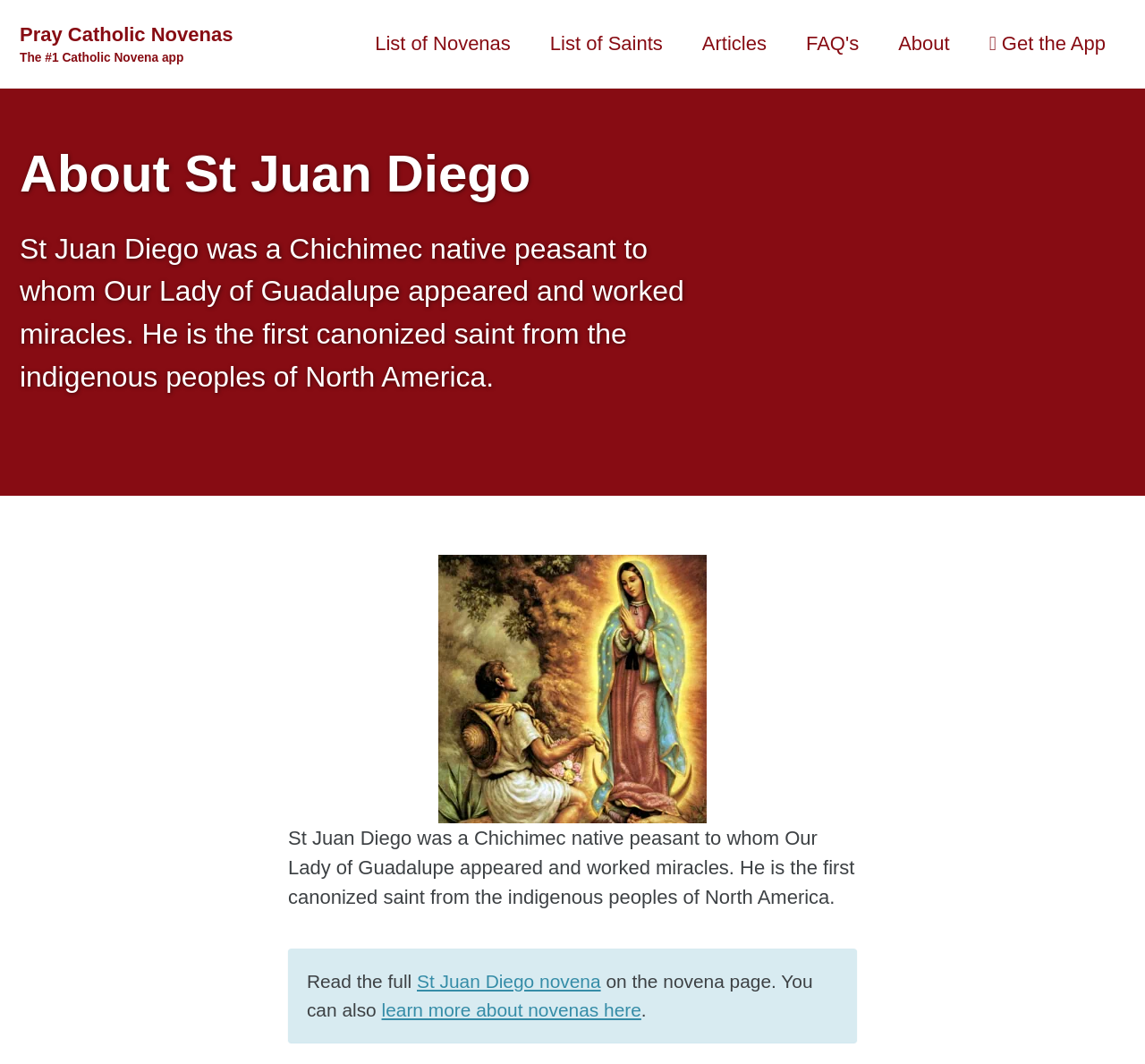What is the relationship between St Juan Diego and Our Lady of Guadalupe?
Analyze the image and deliver a detailed answer to the question.

I found the answer by reading the static text 'St Juan Diego was a Chichimec native peasant to whom Our Lady of Guadalupe appeared and worked miracles.', which indicates that Our Lady of Guadalupe appeared to St Juan Diego.